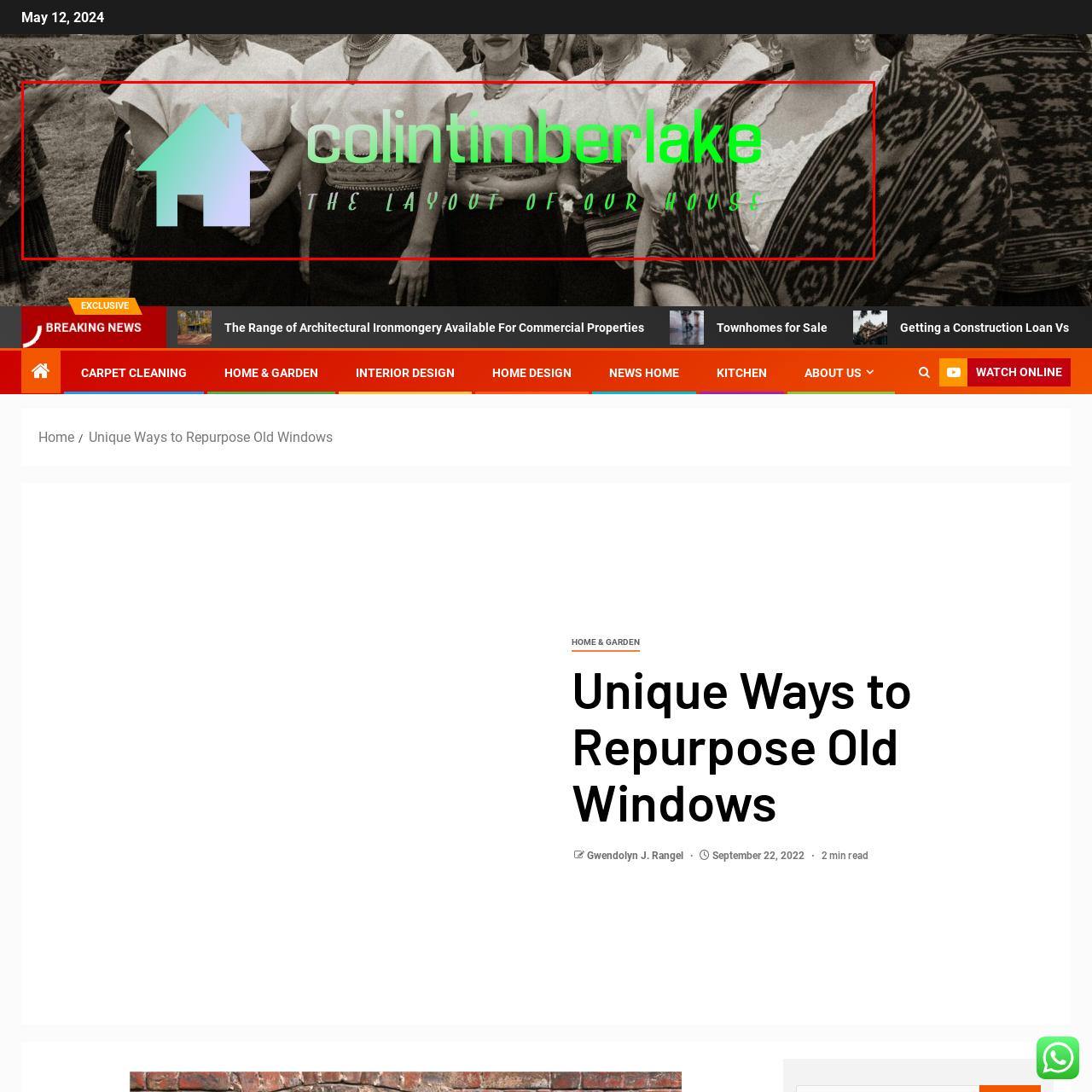What tone is suggested by the background visuals? Observe the image within the red bounding box and give a one-word or short-phrase answer.

vintage or rustic charm